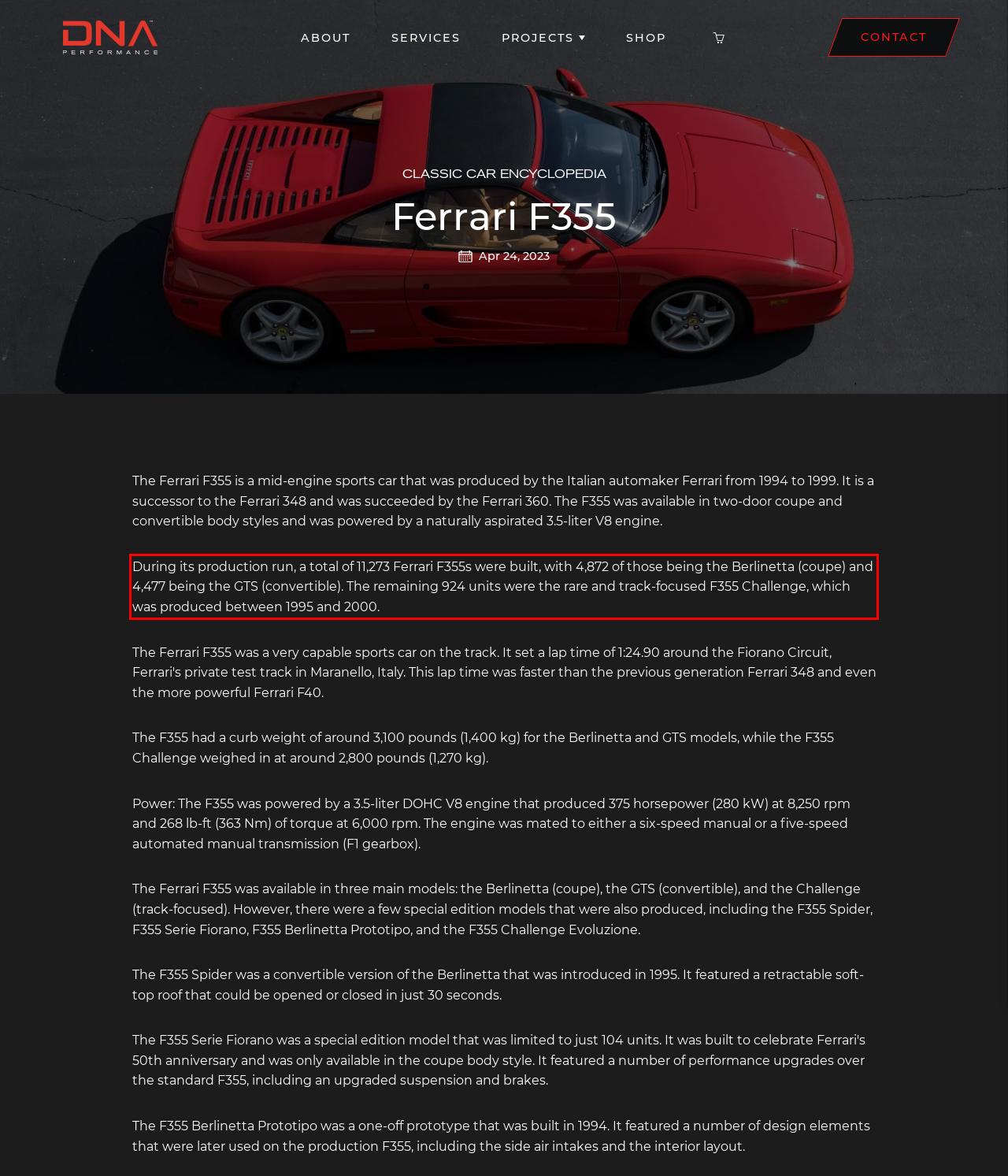With the provided screenshot of a webpage, locate the red bounding box and perform OCR to extract the text content inside it.

During its production run, a total of 11,273 Ferrari F355s were built, with 4,872 of those being the Berlinetta (coupe) and 4,477 being the GTS (convertible). The remaining 924 units were the rare and track-focused F355 Challenge, which was produced between 1995 and 2000.